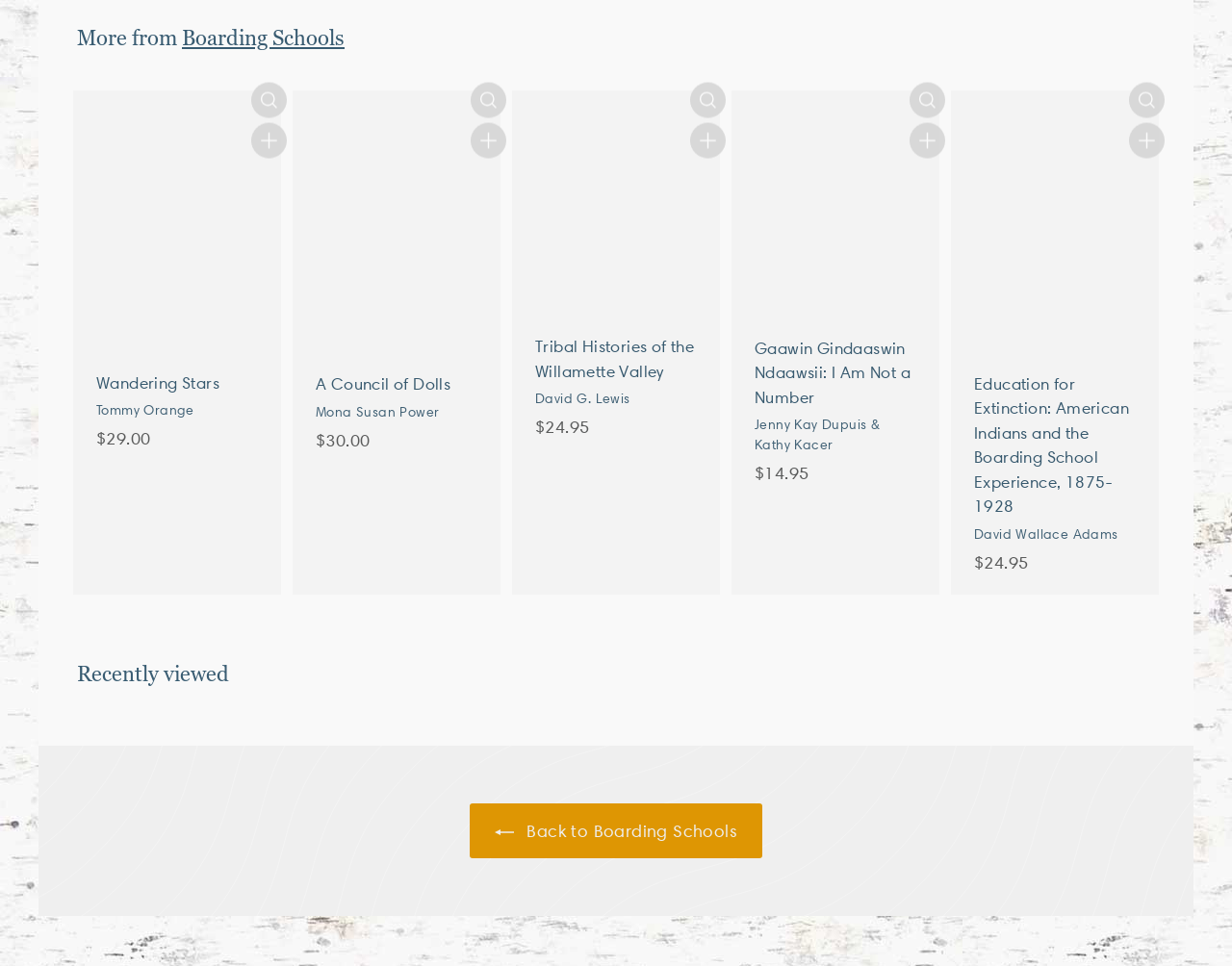Specify the bounding box coordinates (top-left x, top-left y, bottom-right x, bottom-right y) of the UI element in the screenshot that matches this description: Boarding Schools

[0.148, 0.026, 0.28, 0.054]